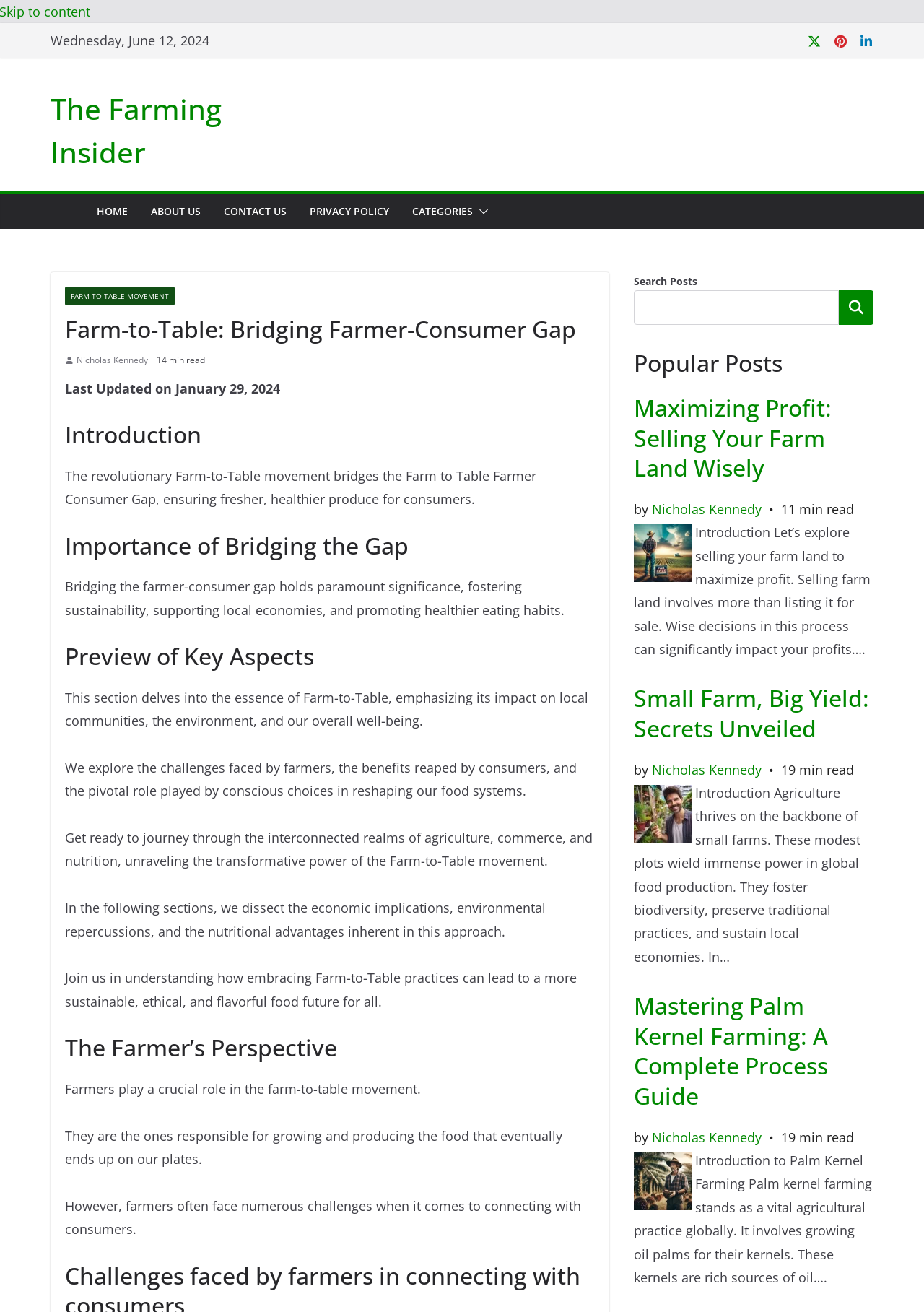Find the bounding box coordinates corresponding to the UI element with the description: "Home". The coordinates should be formatted as [left, top, right, bottom], with values as floats between 0 and 1.

[0.105, 0.153, 0.138, 0.169]